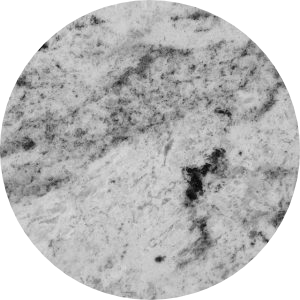Summarize the image with a detailed description that highlights all prominent details.

The image features a circular close-up of granite, showcasing its intricate texture and unique patterns. The stone exhibits a blend of gray and white tones, with subtle black veining that adds depth and character. This high-quality granite is likely intended for use in countertops, enhancing both functionality and aesthetic appeal in various environments, such as kitchens and bathrooms. As part of a wider collection, this granite option exemplifies the stylish and durable choices available for stone projects, inviting potential customers to work with professional countertop designers to realize their dream spaces.